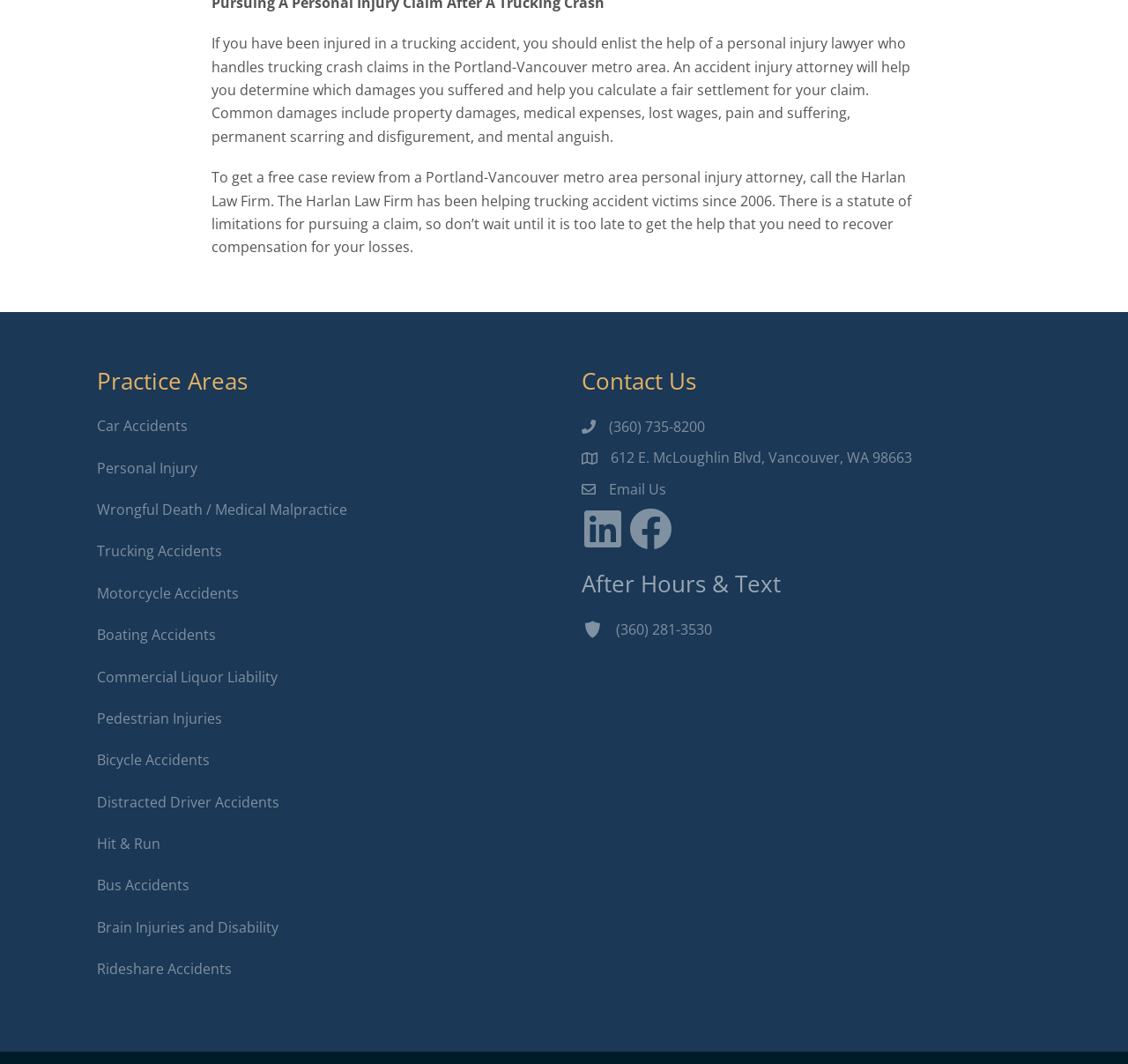Answer the question with a brief word or phrase:
What is the law firm's phone number?

(360) 735-8200